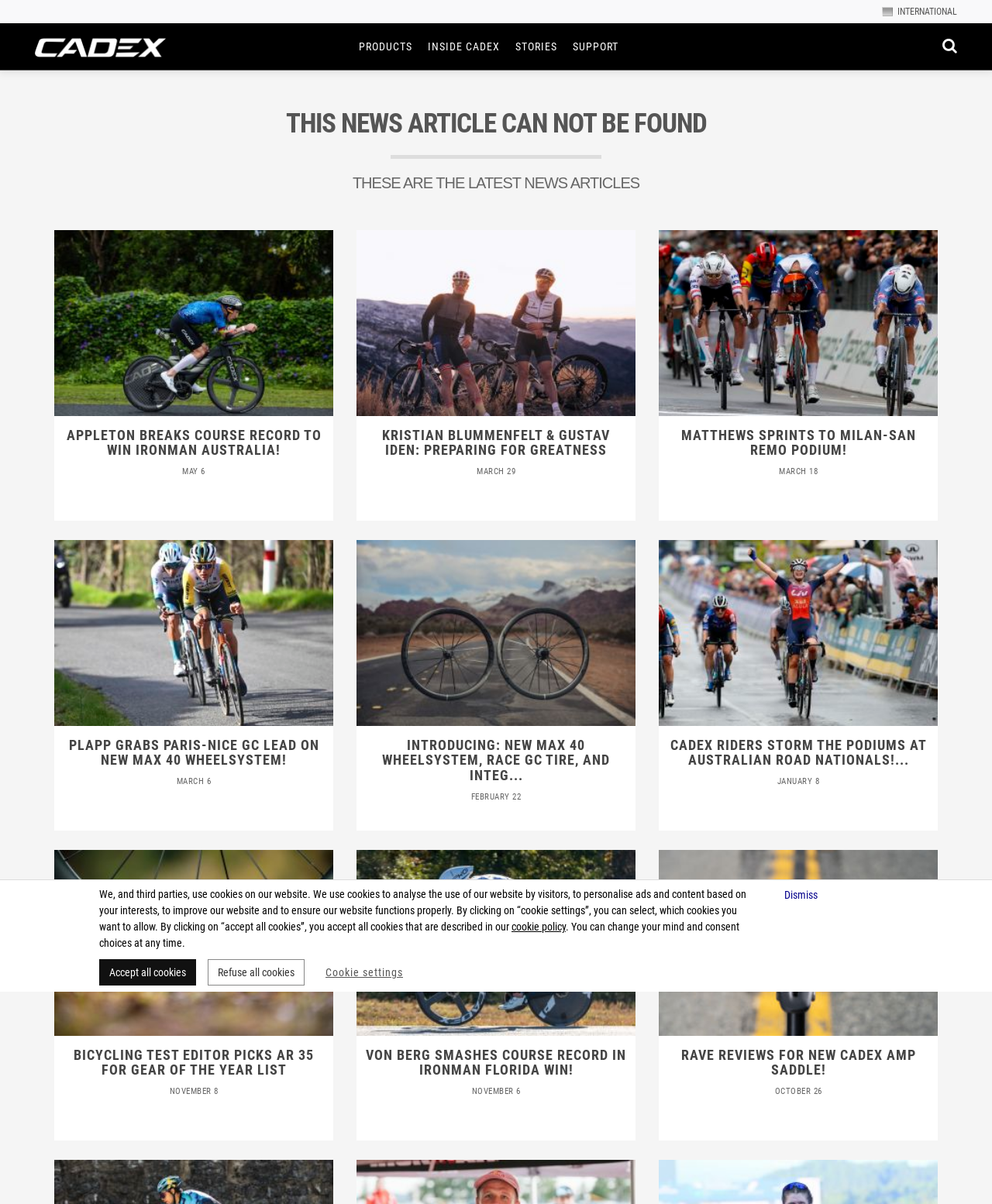What is the name of the company associated with this webpage?
Please answer the question with a detailed and comprehensive explanation.

The webpage has a prominent link labeled 'Go to the Cadex homepage' and multiple references to 'CADEX' throughout the news articles, suggesting that CADEX is the company associated with this webpage.